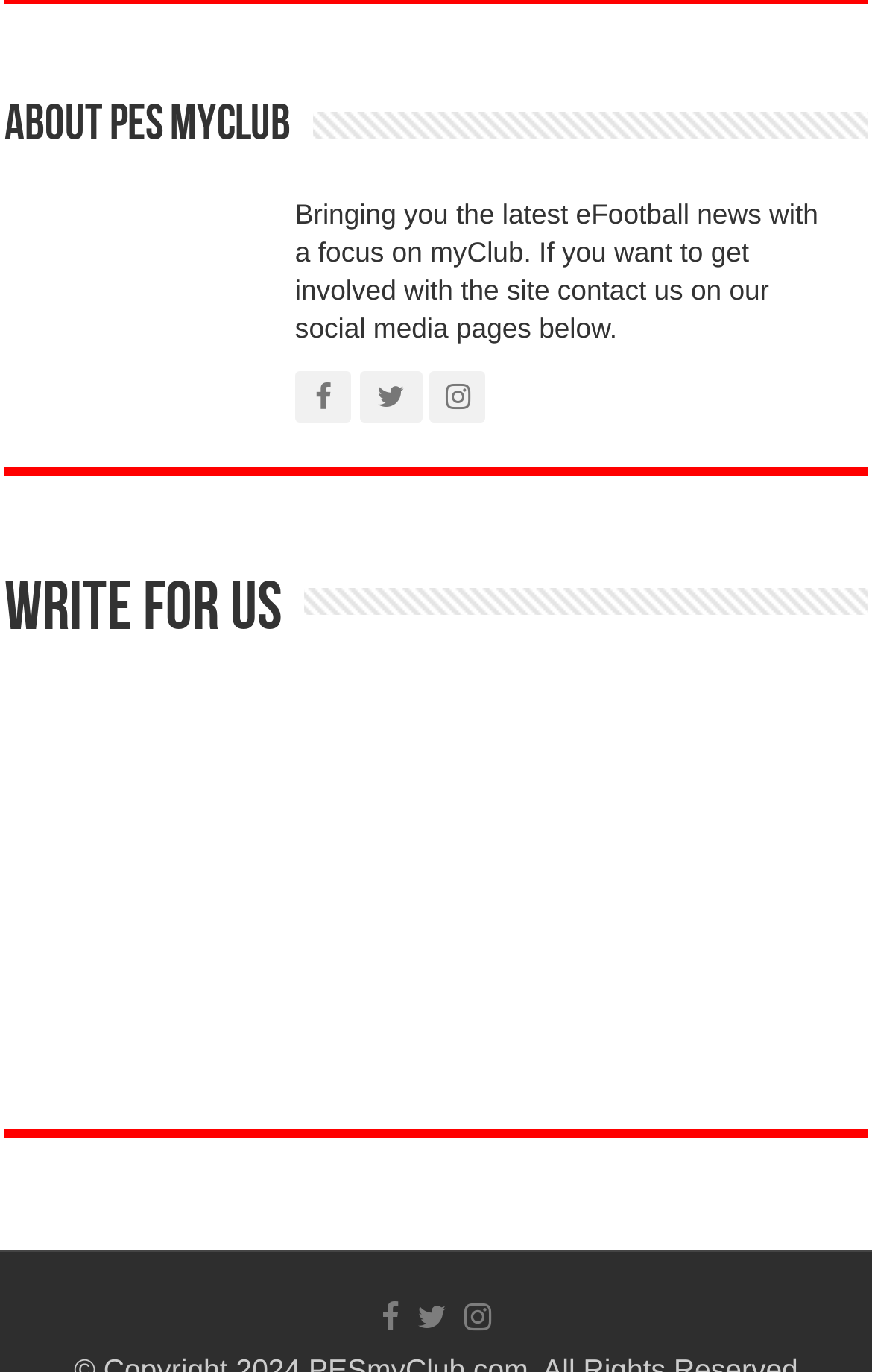Using the description: "title="instagram"", identify the bounding box of the corresponding UI element in the screenshot.

[0.527, 0.94, 0.568, 0.979]